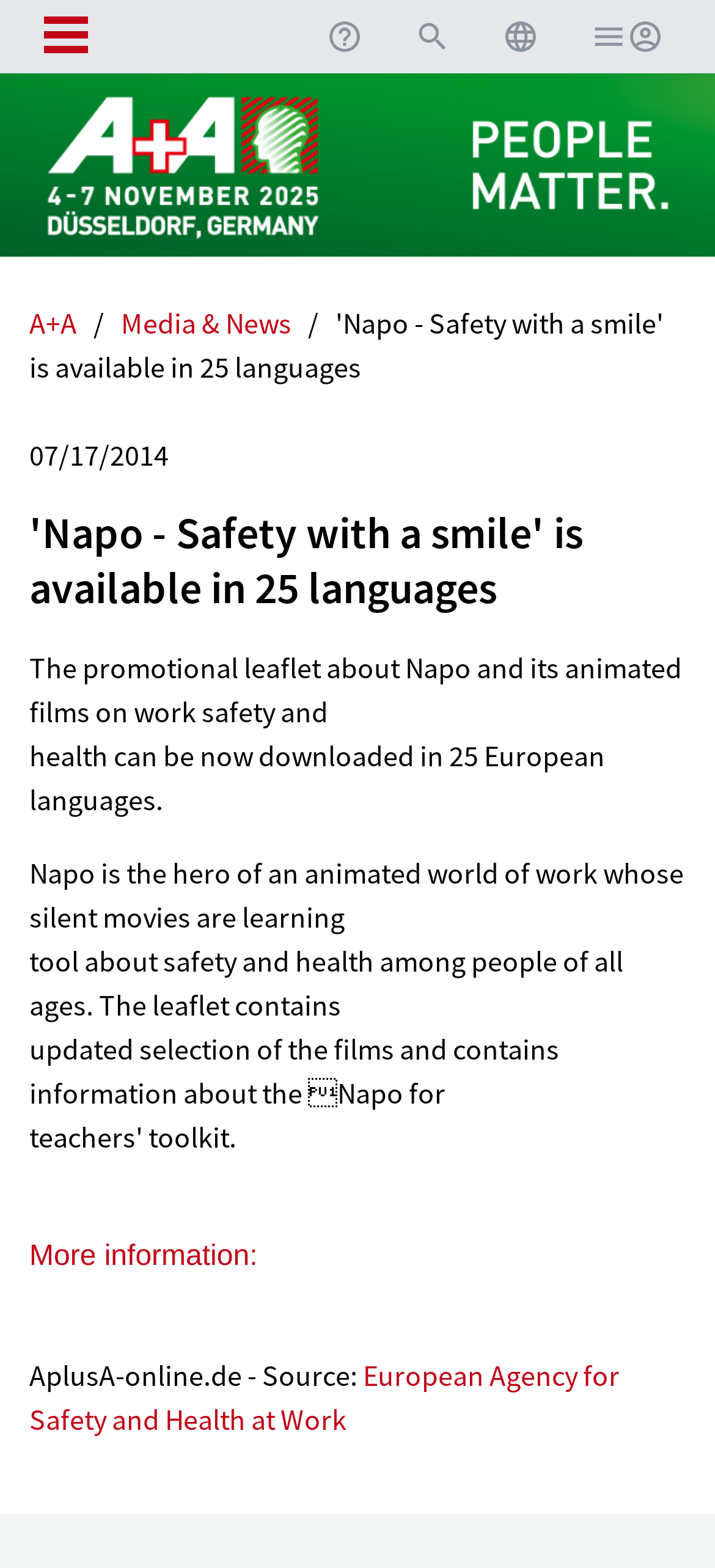Can you determine the bounding box coordinates of the area that needs to be clicked to fulfill the following instruction: "Switch to English language"?

[0.703, 0.012, 0.754, 0.035]